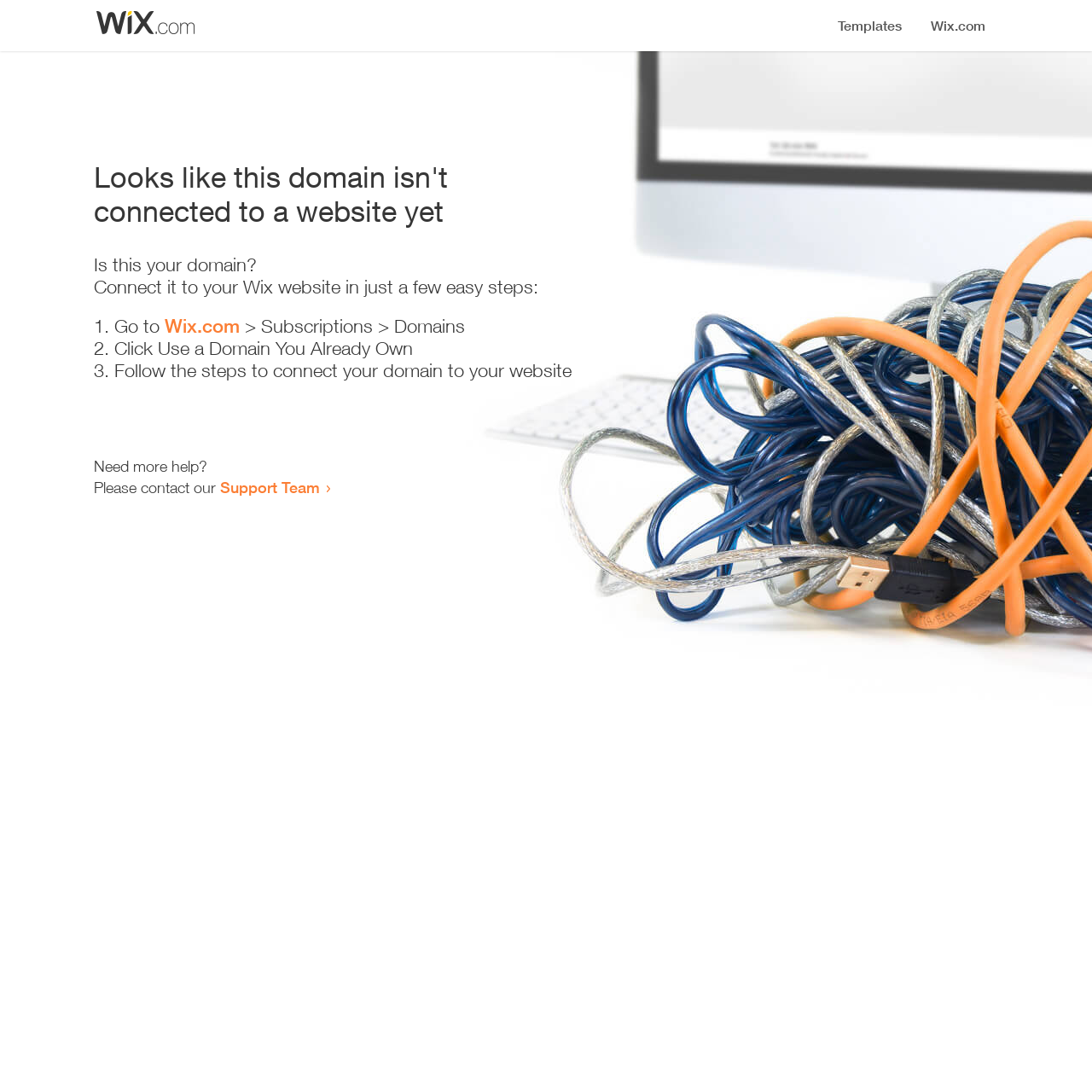What is the current status of this domain?
Refer to the image and offer an in-depth and detailed answer to the question.

Based on the heading 'Looks like this domain isn't connected to a website yet', it is clear that the current status of this domain is not connected to a website.